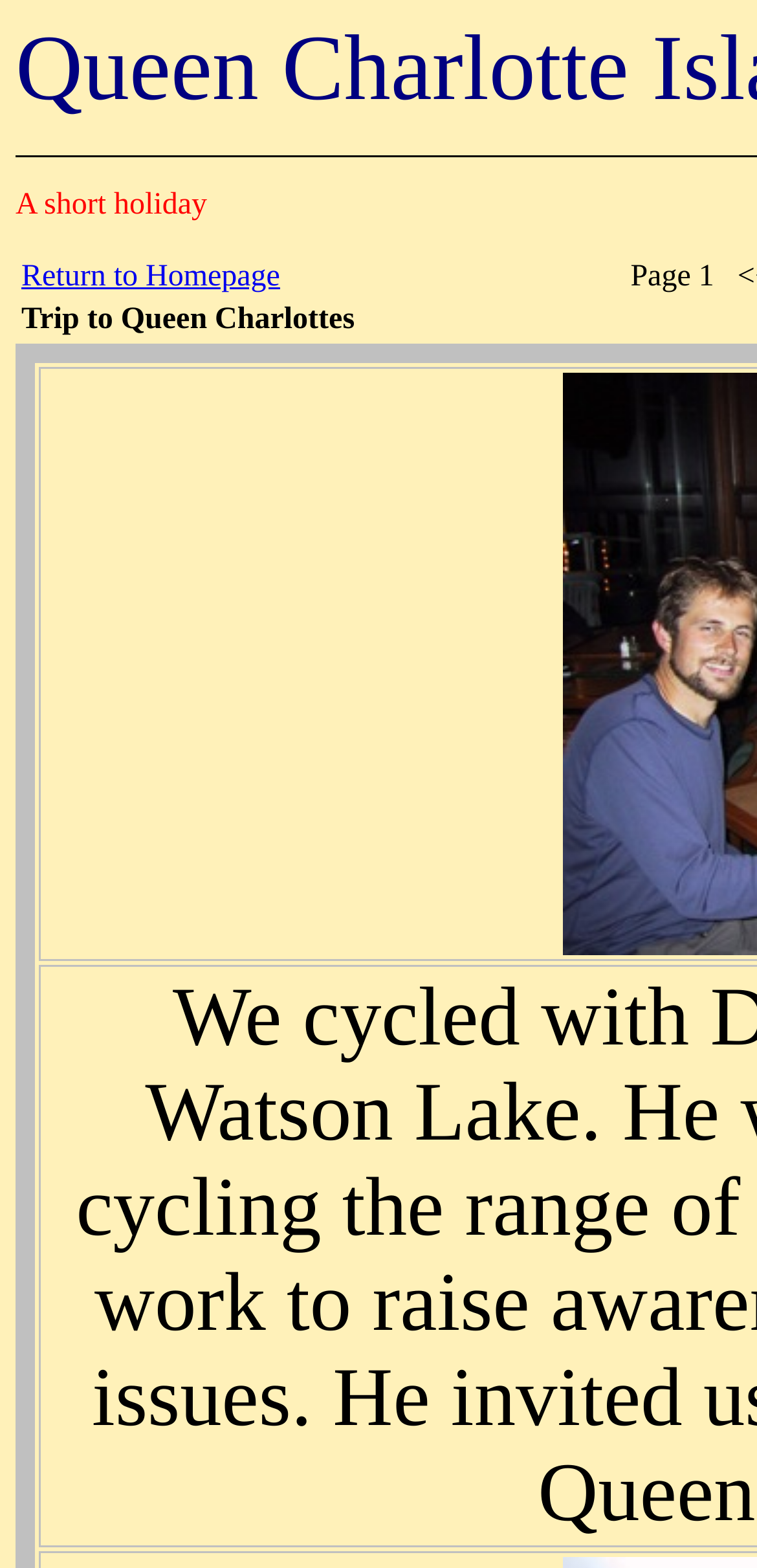Refer to the element description Return to Homepage and identify the corresponding bounding box in the screenshot. Format the coordinates as (top-left x, top-left y, bottom-right x, bottom-right y) with values in the range of 0 to 1.

[0.028, 0.166, 0.37, 0.187]